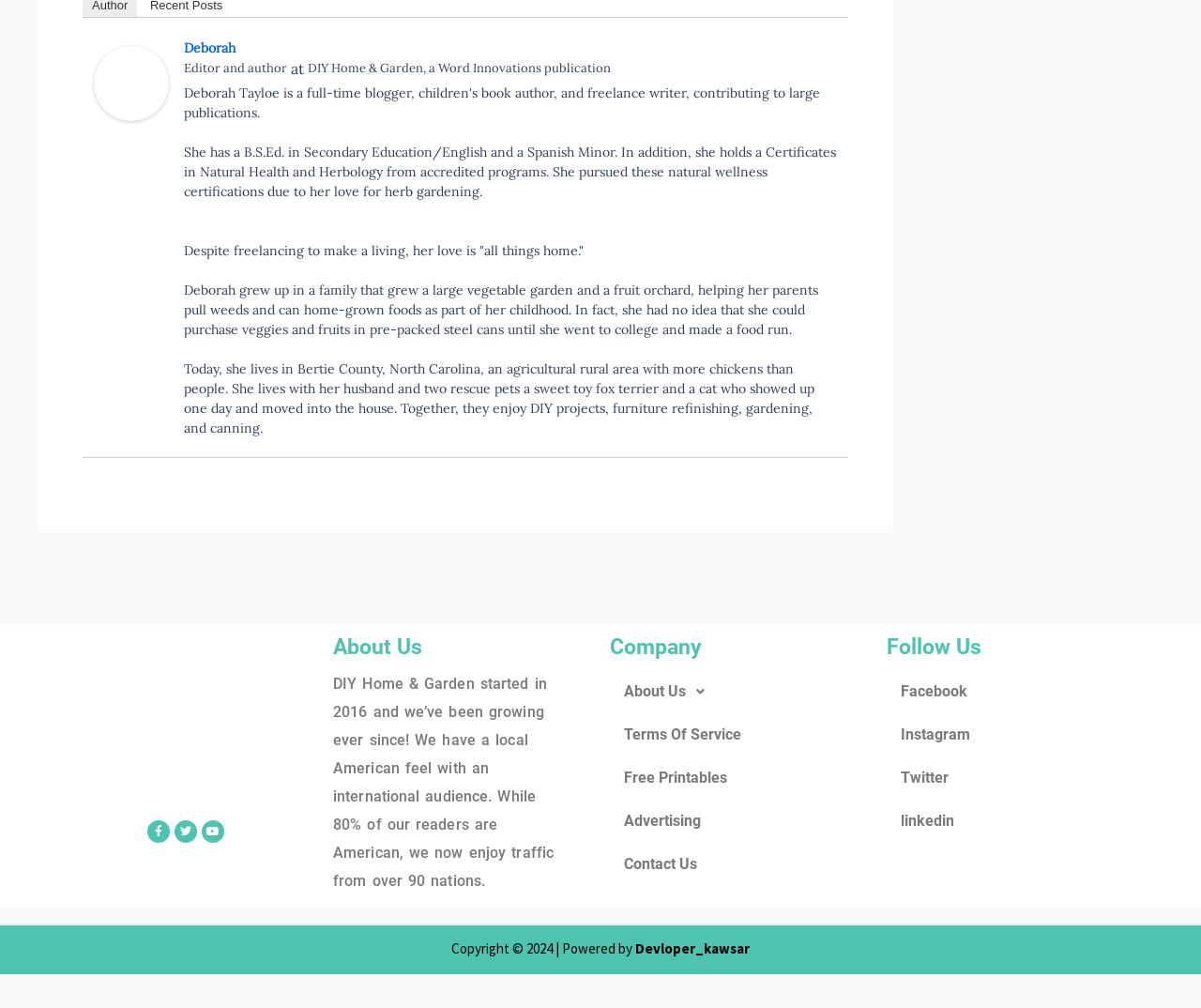Locate the bounding box coordinates of the clickable element to fulfill the following instruction: "Click on the link to Deborah's profile". Provide the coordinates as four float numbers between 0 and 1 in the format [left, top, right, bottom].

[0.078, 0.071, 0.141, 0.09]